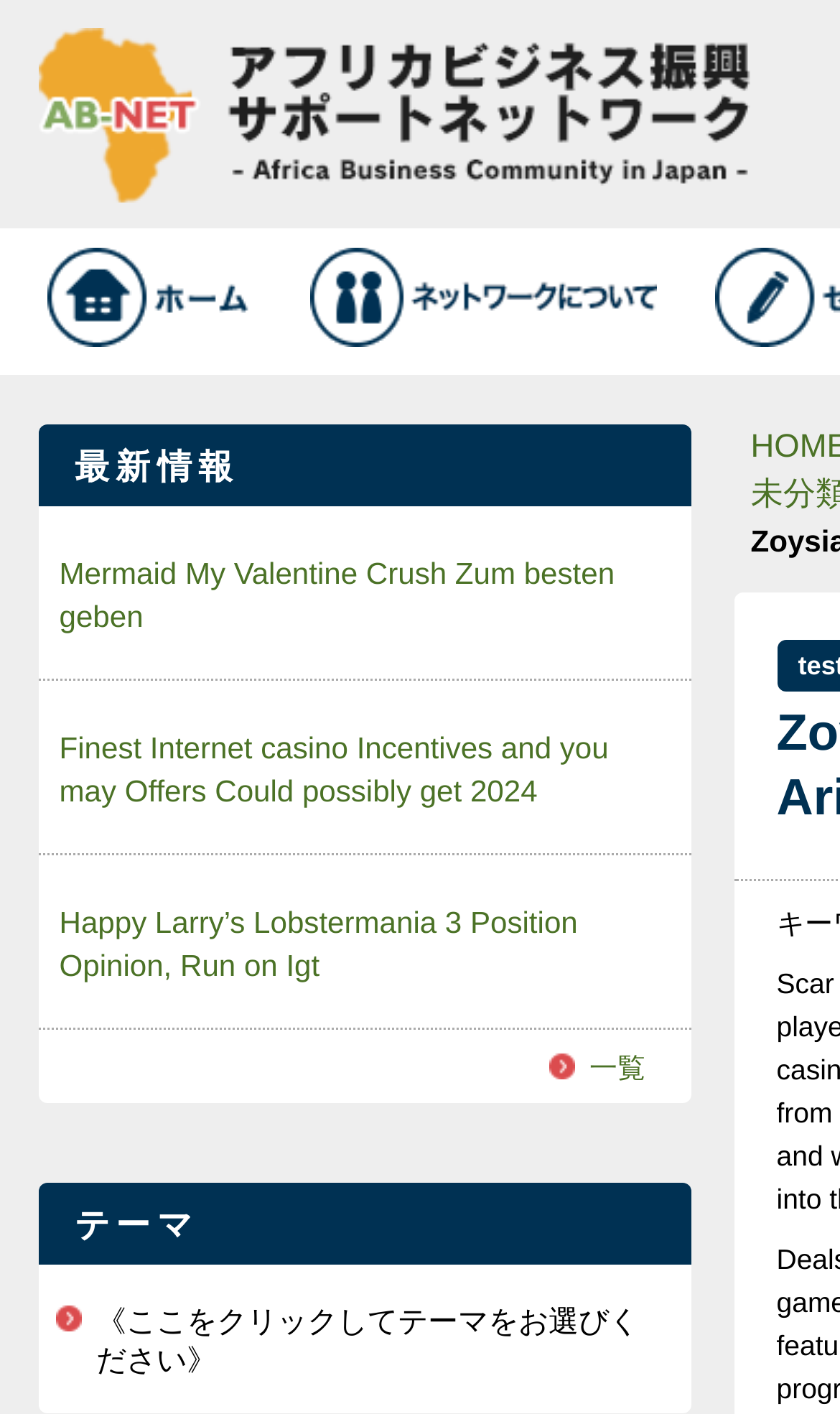Respond with a single word or phrase to the following question:
How many images are on the top navigation bar?

2